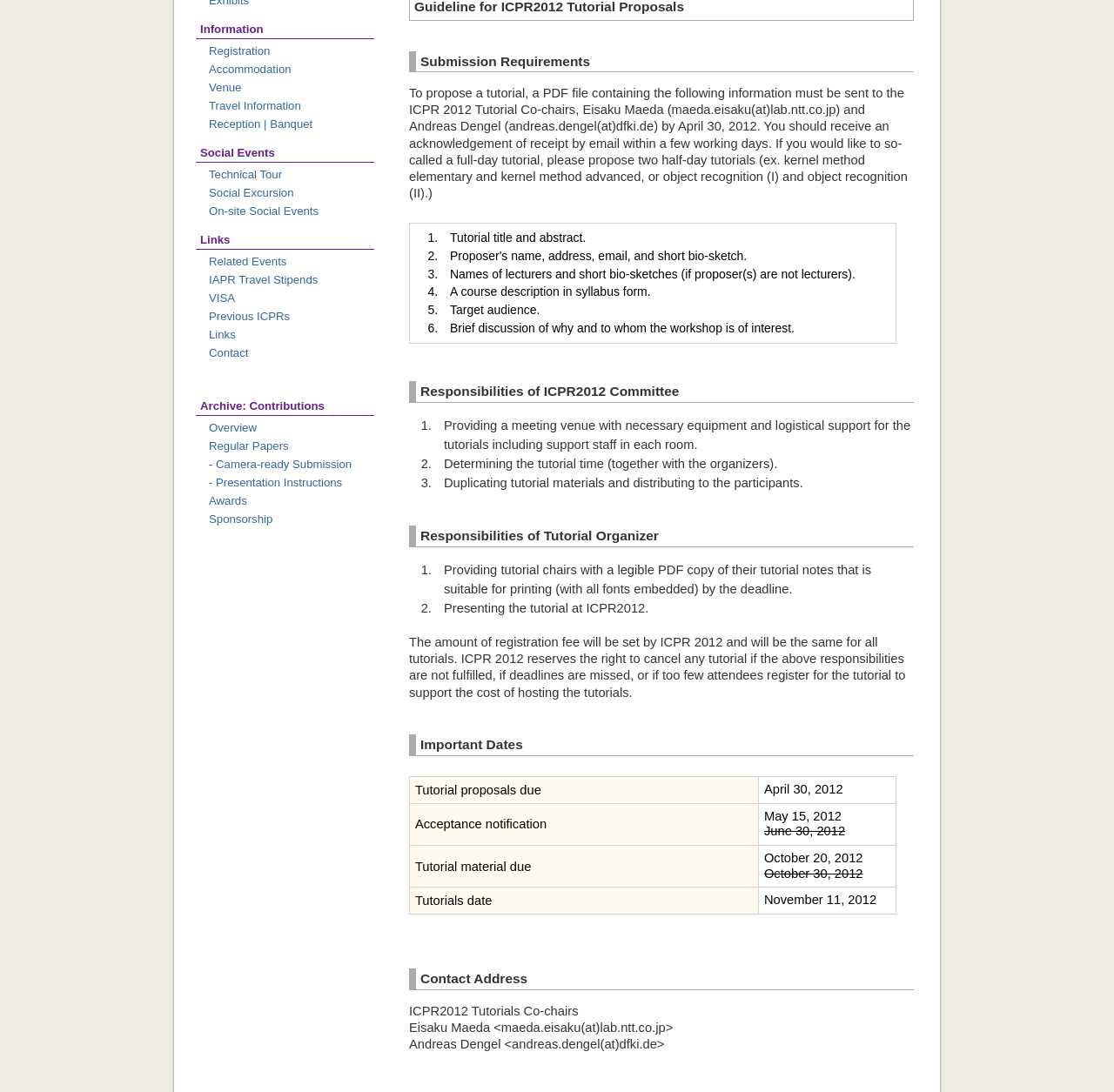From the webpage screenshot, predict the bounding box coordinates (top-left x, top-left y, bottom-right x, bottom-right y) for the UI element described here: Technical Tour

[0.18, 0.154, 0.253, 0.166]